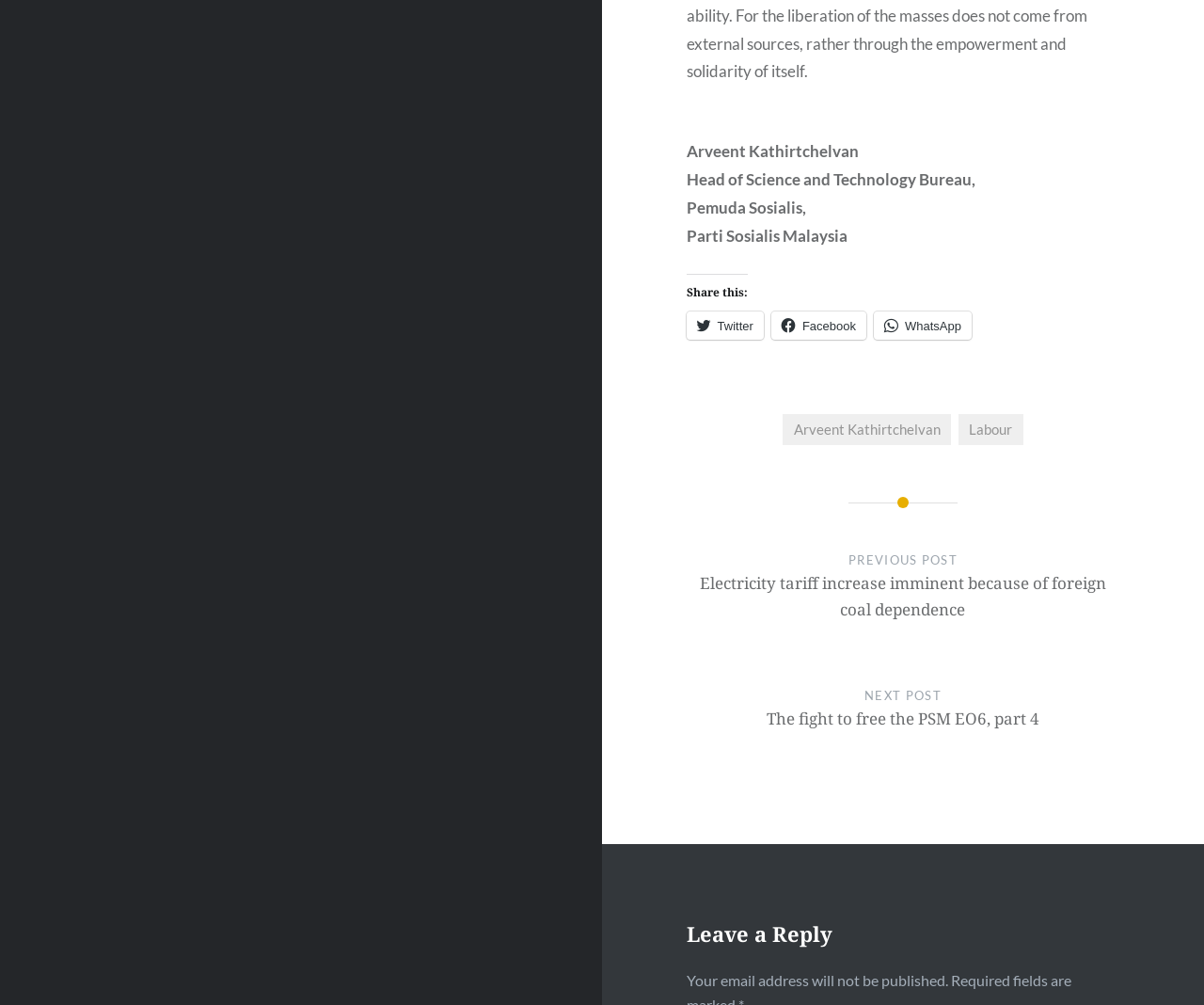Identify the bounding box for the UI element that is described as follows: "Twitter".

[0.57, 0.31, 0.634, 0.338]